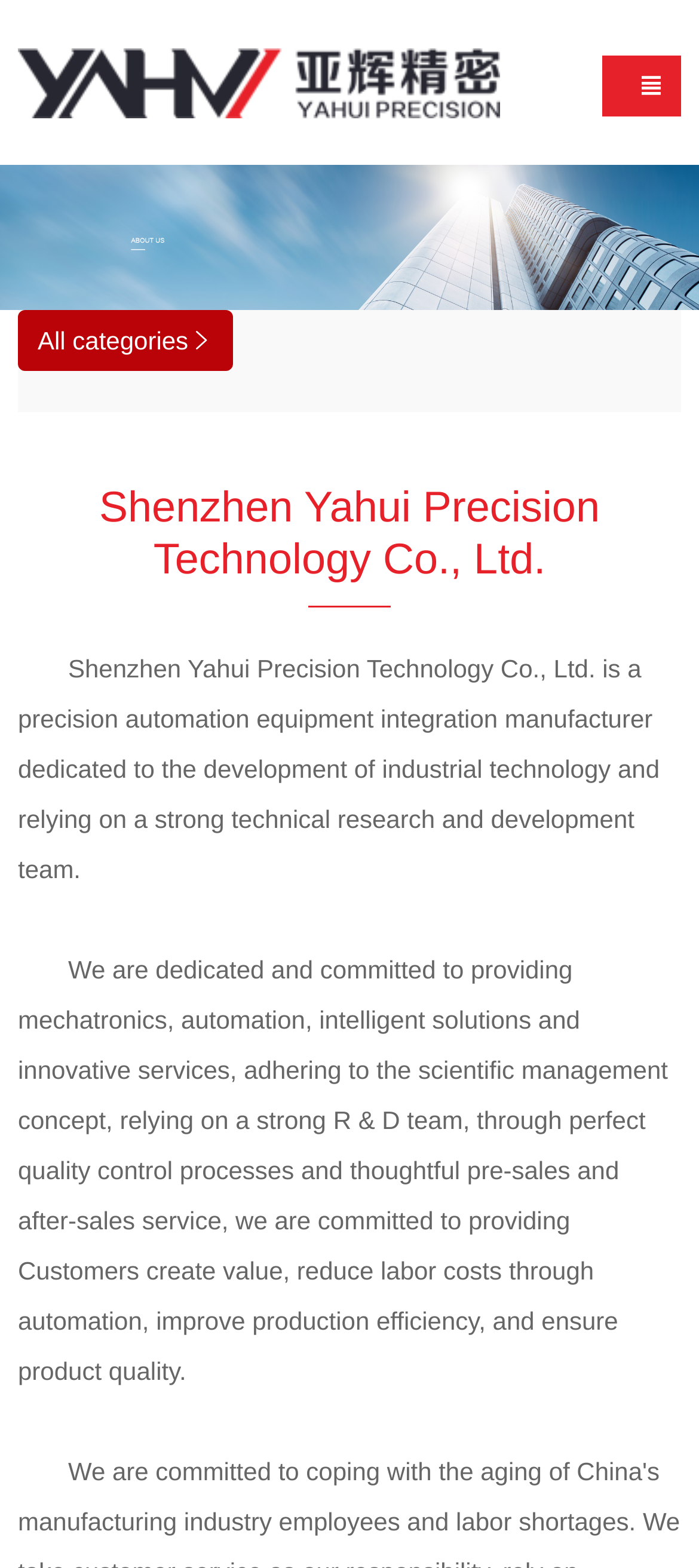What is the purpose of the company?
Using the image, give a concise answer in the form of a single word or short phrase.

Industrial technology development